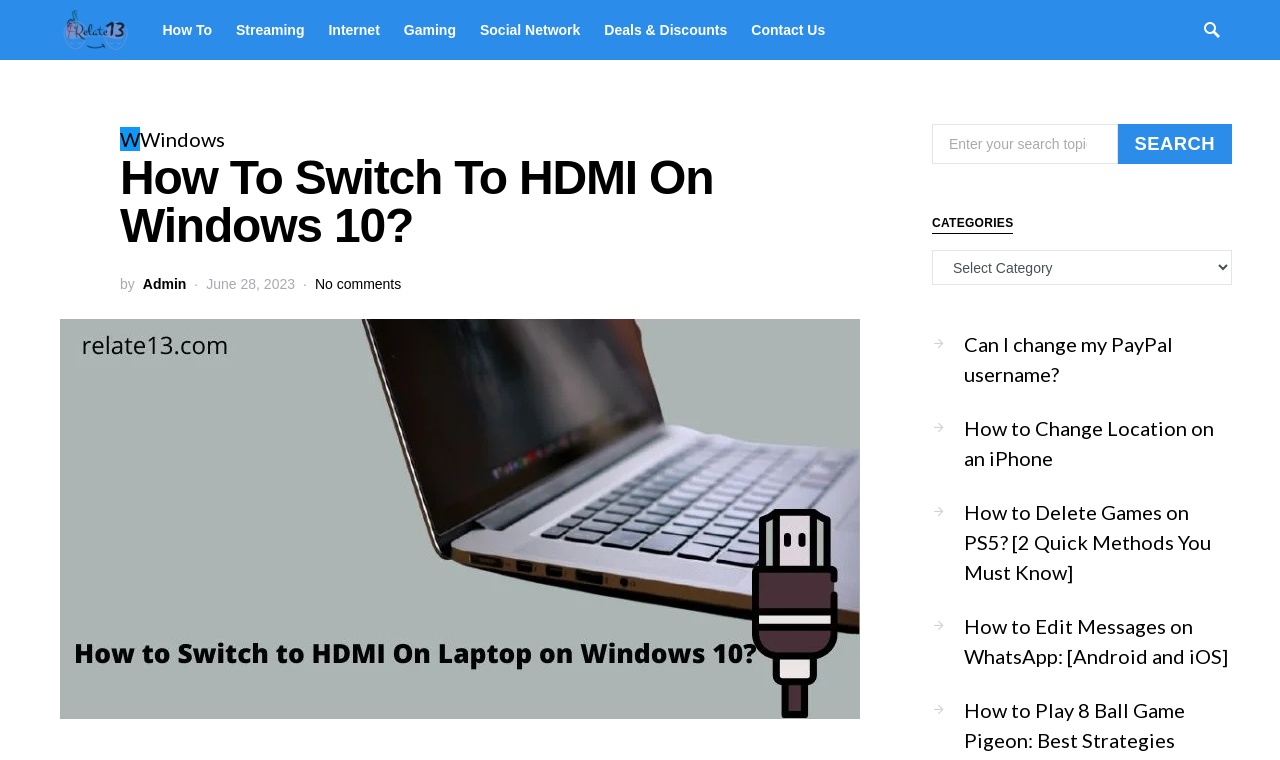Given the description "Polygonatum simizui", determine the bounding box of the corresponding UI element.

None